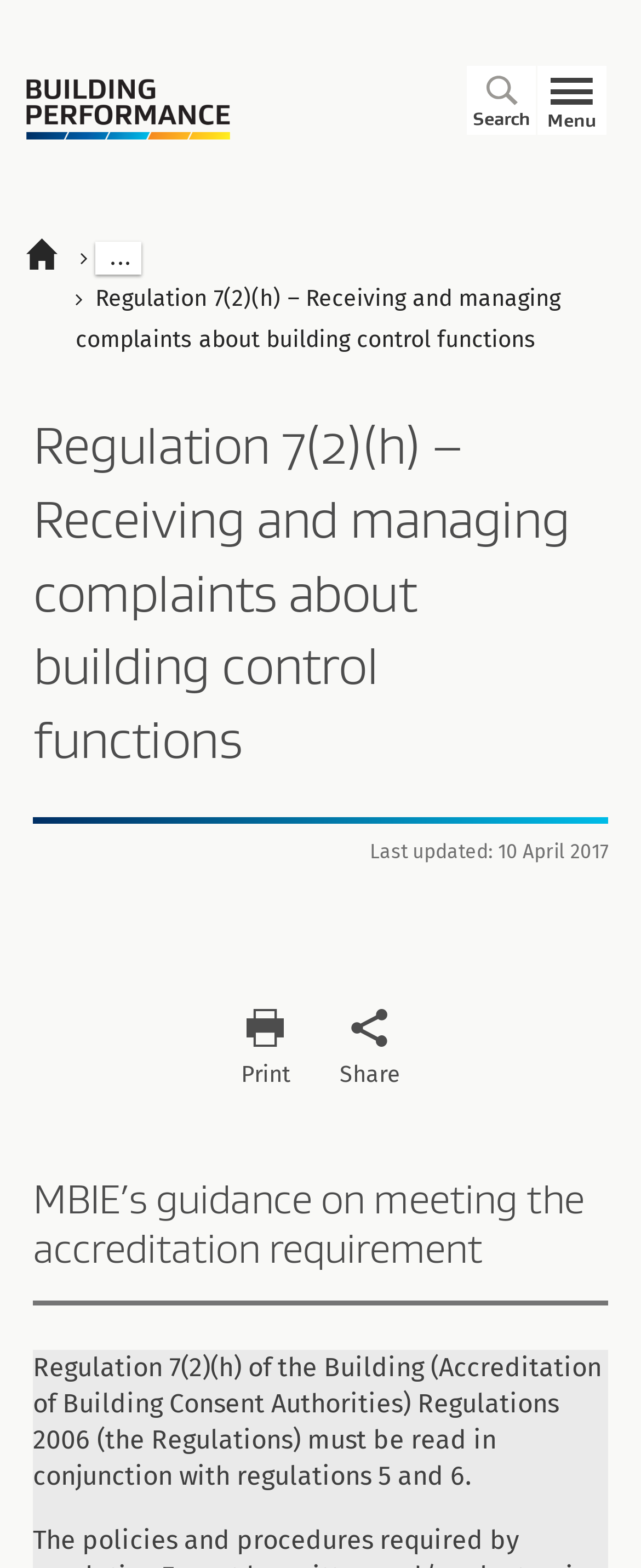Construct a comprehensive description capturing every detail on the webpage.

The webpage is about Regulation 7(2)(h) of the Building (Accreditation of Building Consent Authorities) Regulations 2006, specifically focusing on receiving and managing complaints about building control functions. 

At the top left, there is a link to "Building Performance". To the right of it, there are three more links: "Menu", "Search", and another icon link. Below these links, there is a header section with a heading that repeats the title of the webpage. 

On the right side of the header section, there is a text indicating that the content was last updated on 10 April 2017. Below this text, there is a small gap, and then a section with two links: "Print" and "Share". 

The main content of the webpage starts with a heading about MBIE's guidance on meeting the accreditation requirement. Below this heading, there is a paragraph of text explaining Regulation 7(2)(h) of the Building (Accreditation of Building Consent Authorities) Regulations 2006.